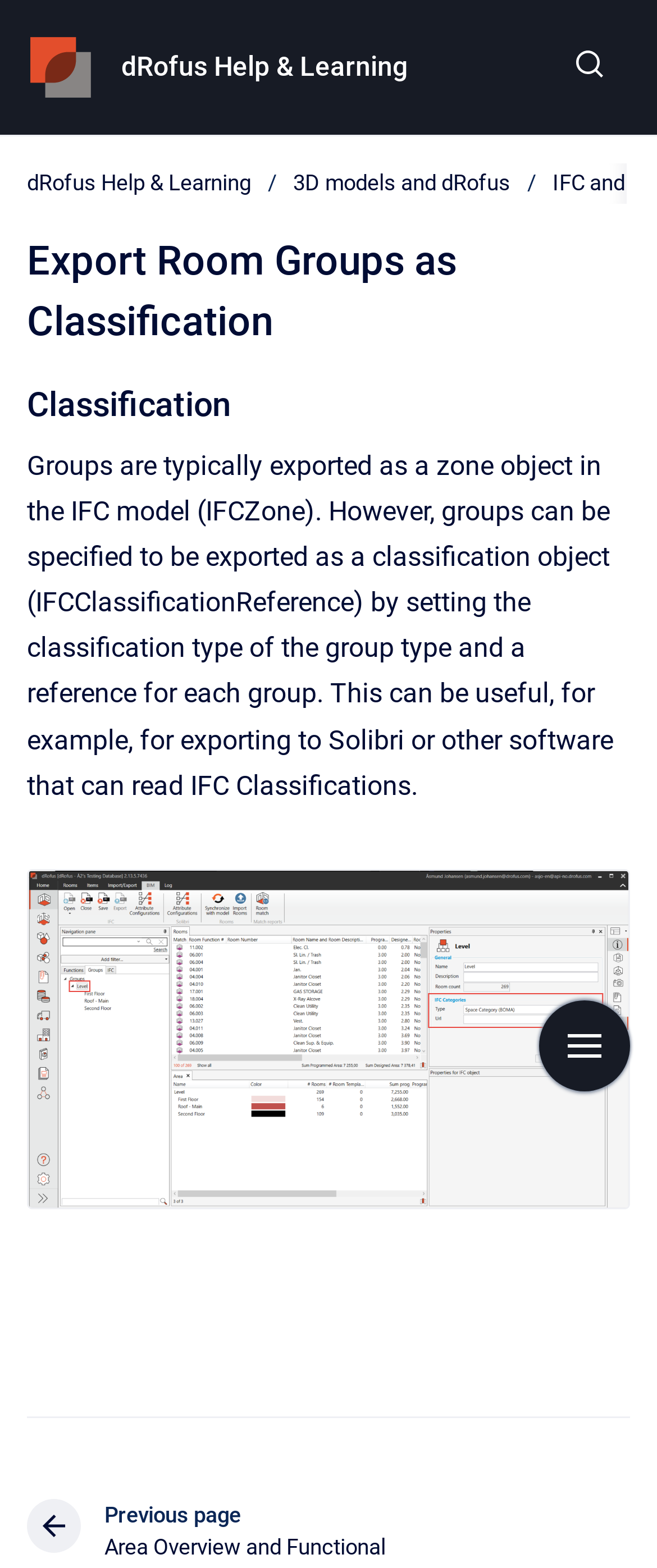Determine the bounding box of the UI component based on this description: "00:00 00:00". The bounding box coordinates should be four float values between 0 and 1, i.e., [left, top, right, bottom].

None